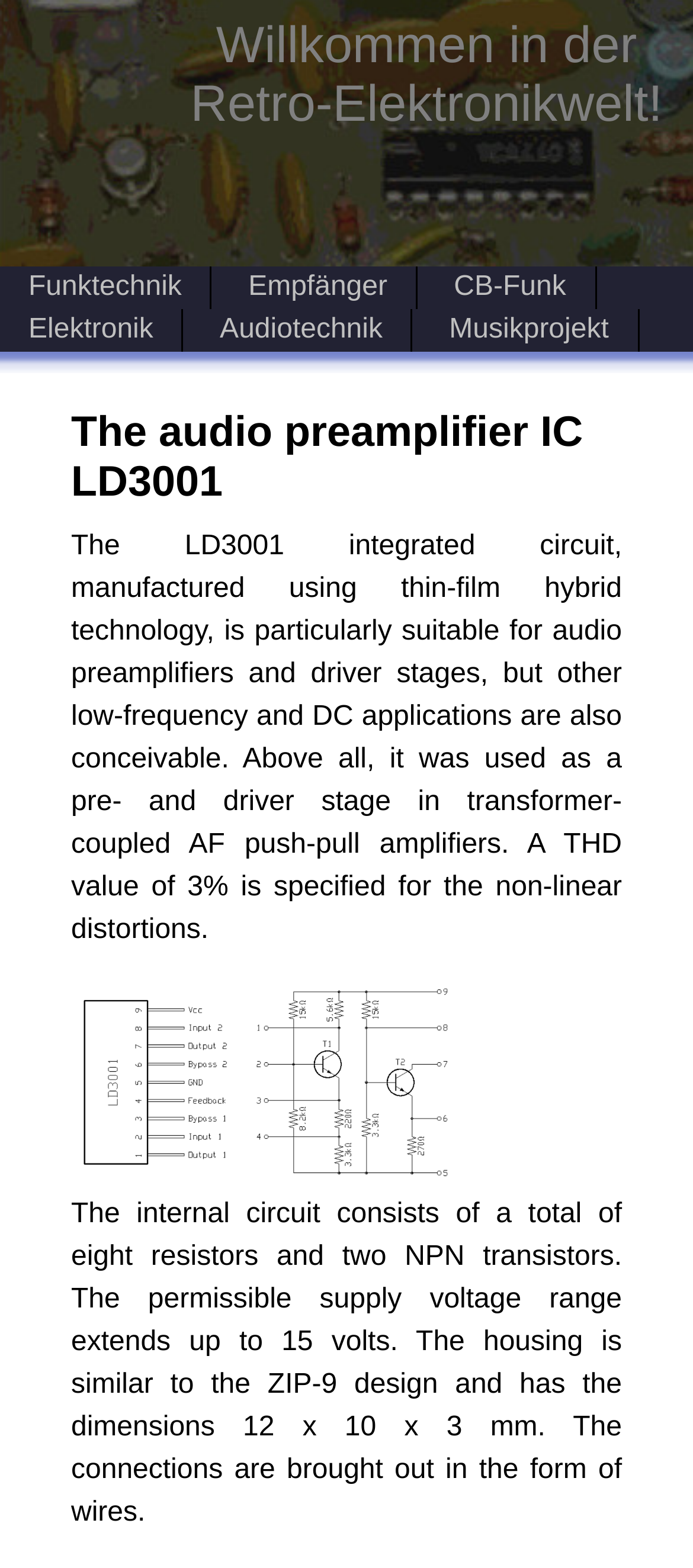Provide an in-depth description of the elements and layout of the webpage.

The webpage is about the internal equivalent circuit of the thin-film circuit LD3001. At the top, there is a welcome message "Willkommen in der Retro-Elektronikwelt!" which takes up most of the width. Below it, there are five links arranged horizontally, including "Funktechnik", "Empfänger", "CB-Funk", "Elektronik", and "Audiotechnik", followed by another row of three links, "Elektronik", "Audiotechnik", and "Musikprojekt".

The main content starts with a heading "The audio preamplifier IC LD3001" which spans most of the width. Below the heading, there is a paragraph of text describing the LD3001 integrated circuit, its features, and applications. The text is quite detailed, mentioning its suitability for audio preamplifiers and driver stages, as well as its non-linear distortion specifications.

To the right of the text, there is an image showing the connection diagram and internal schematic of the integrated circuit LD3001. The image takes up about half of the width. Below the image, there is another paragraph of text describing the internal circuit of the LD3001, including the number of resistors and transistors, the permissible supply voltage range, and the housing dimensions.